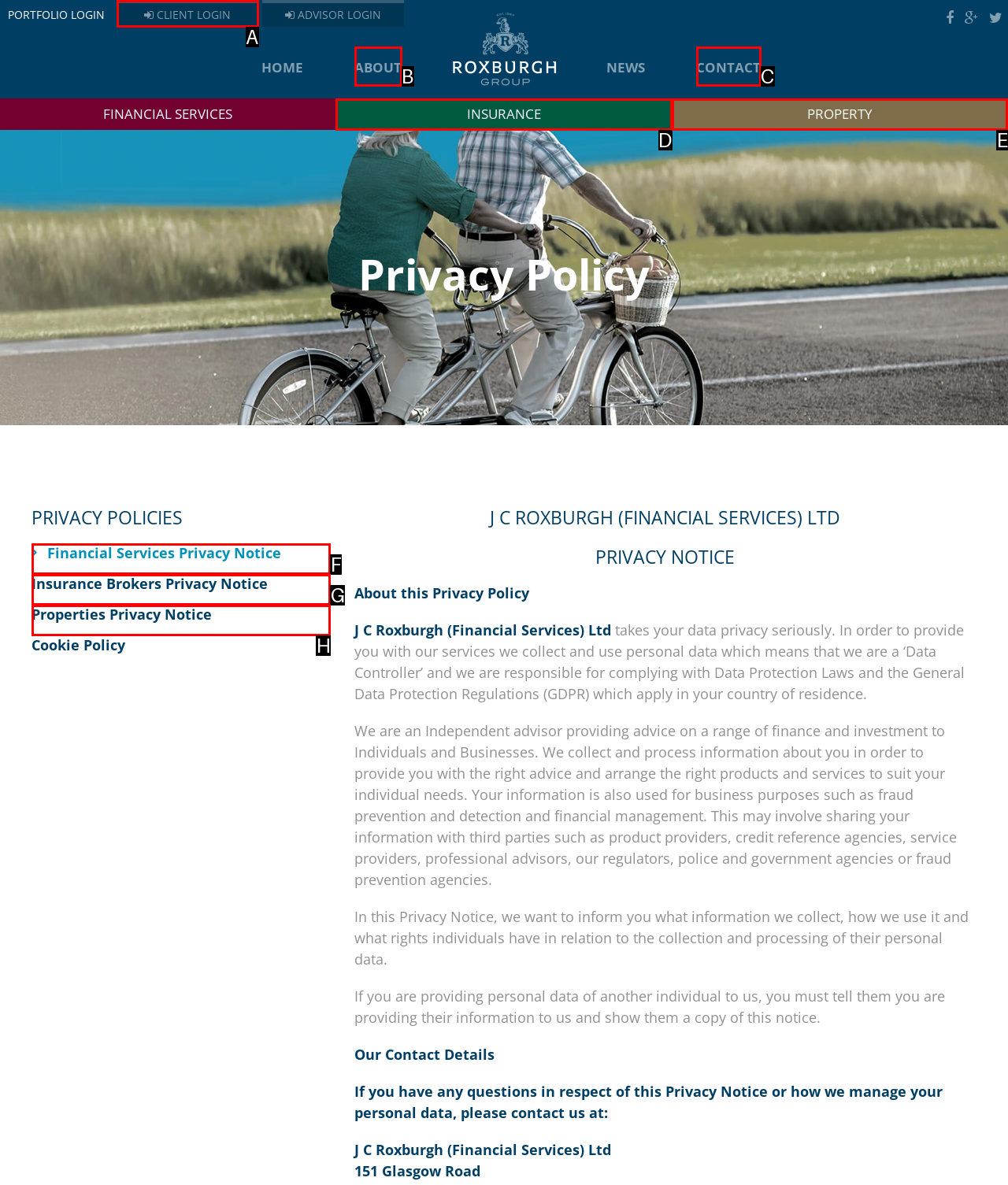Point out the option that best suits the description: Properties Privacy Notice
Indicate your answer with the letter of the selected choice.

H